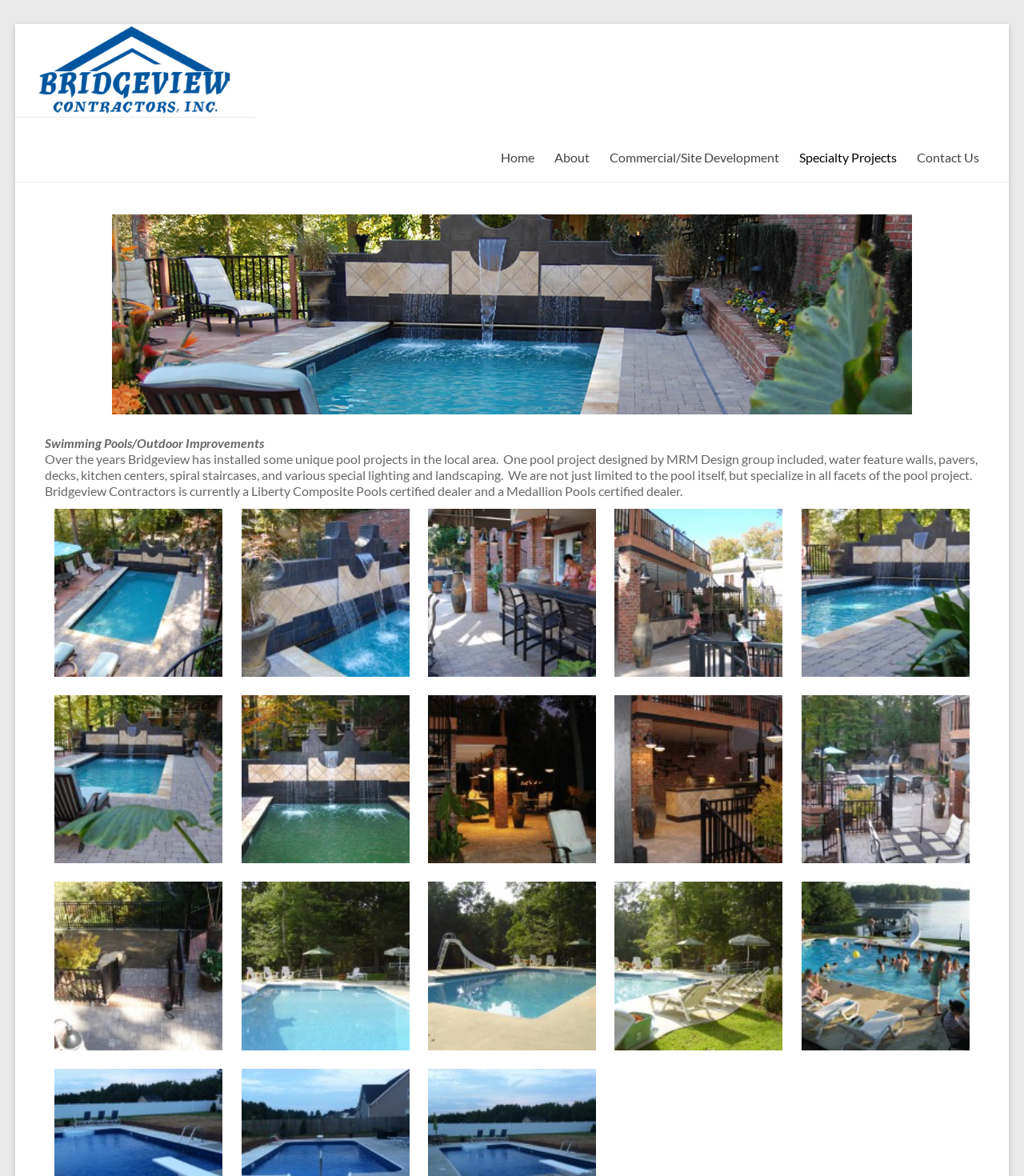What is the theme of the images displayed on the webpage?
Look at the image and construct a detailed response to the question.

By analyzing the image elements and their corresponding links, I found that the images displayed on the webpage are related to pool projects, showcasing Bridgeview's work in this area.